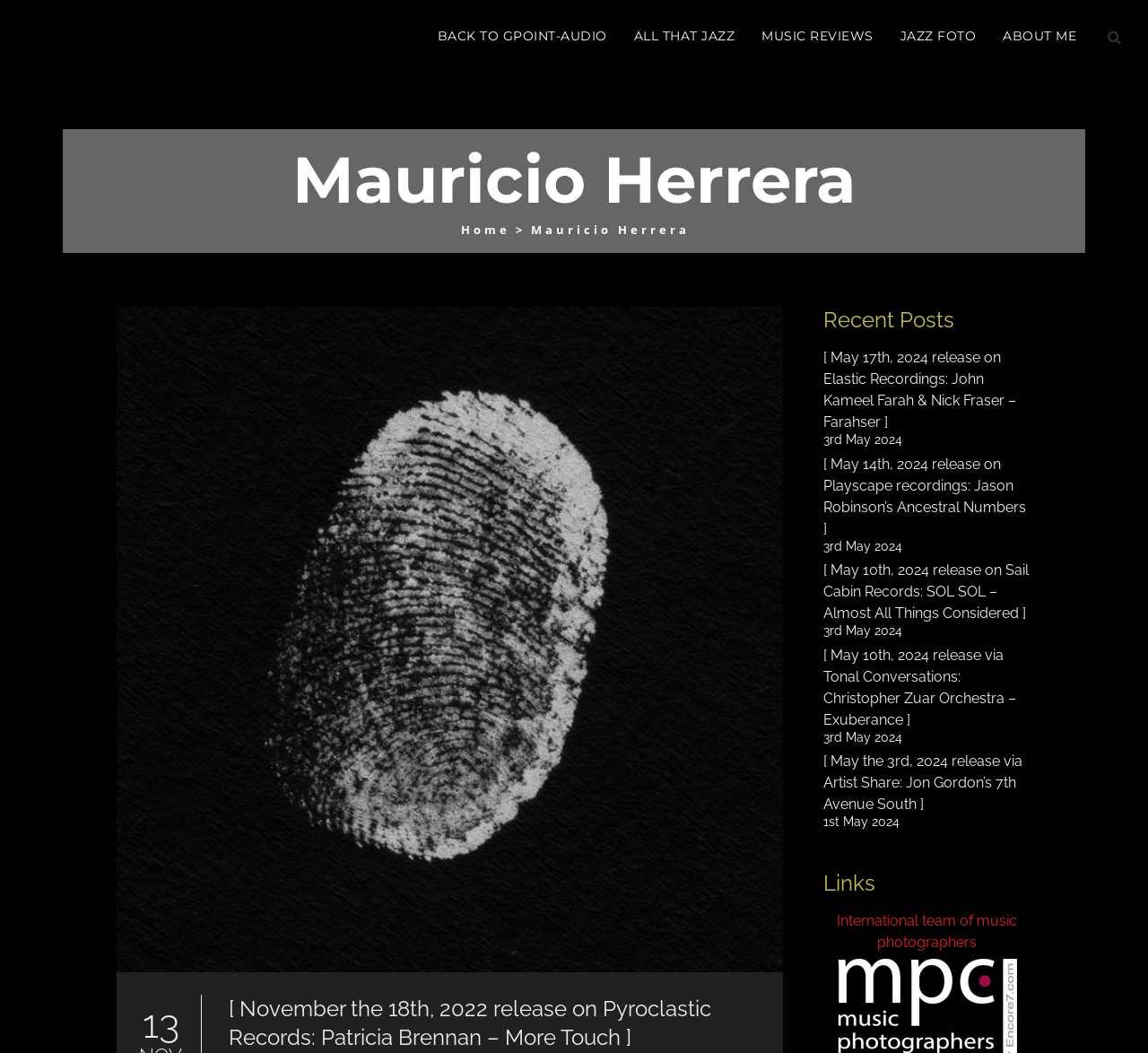Can you identify the bounding box coordinates of the clickable region needed to carry out this instruction: 'Apply now'? The coordinates should be four float numbers within the range of 0 to 1, stated as [left, top, right, bottom].

None